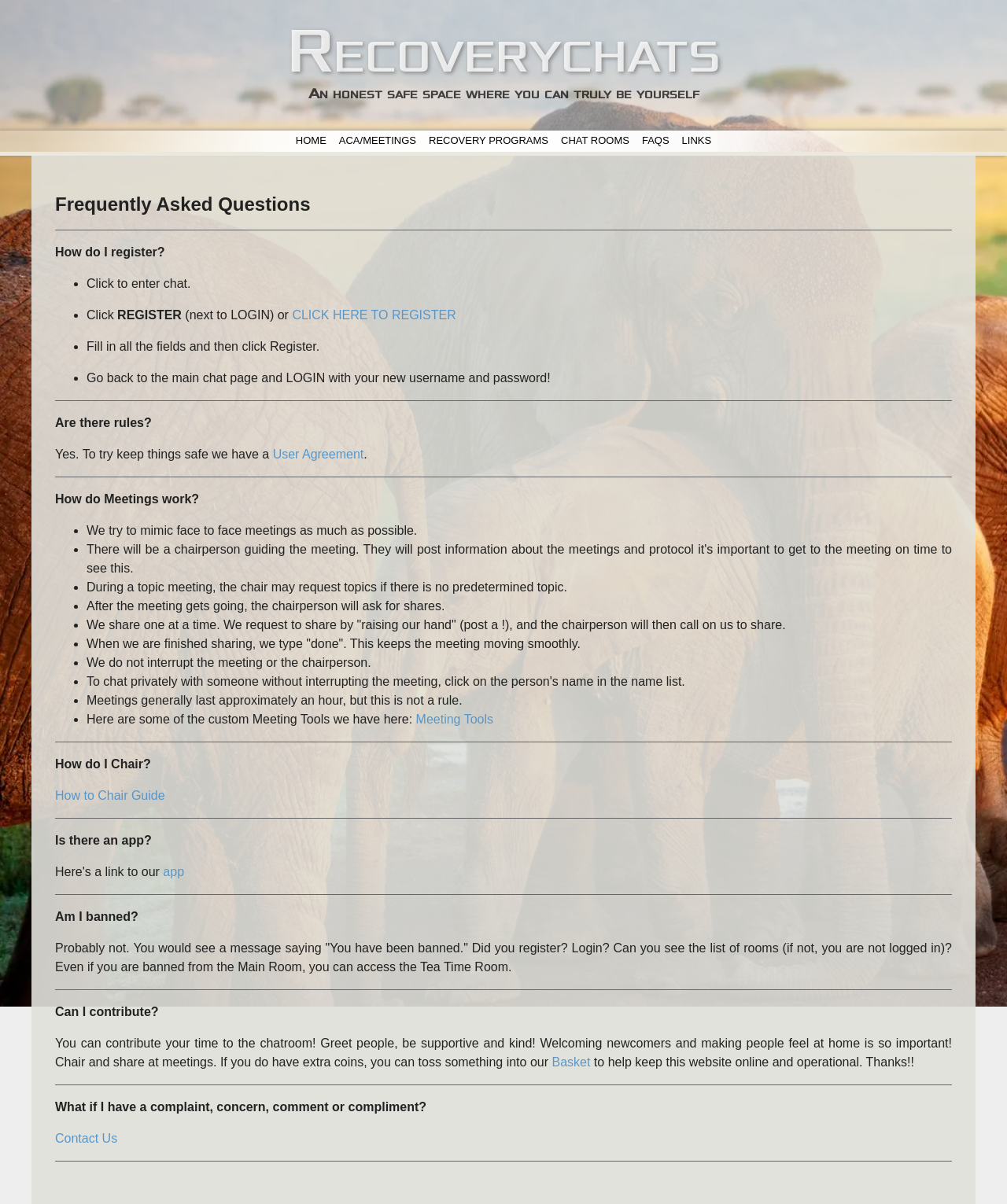Locate the bounding box coordinates of the element that should be clicked to execute the following instruction: "Learn how to chair".

[0.055, 0.655, 0.164, 0.666]